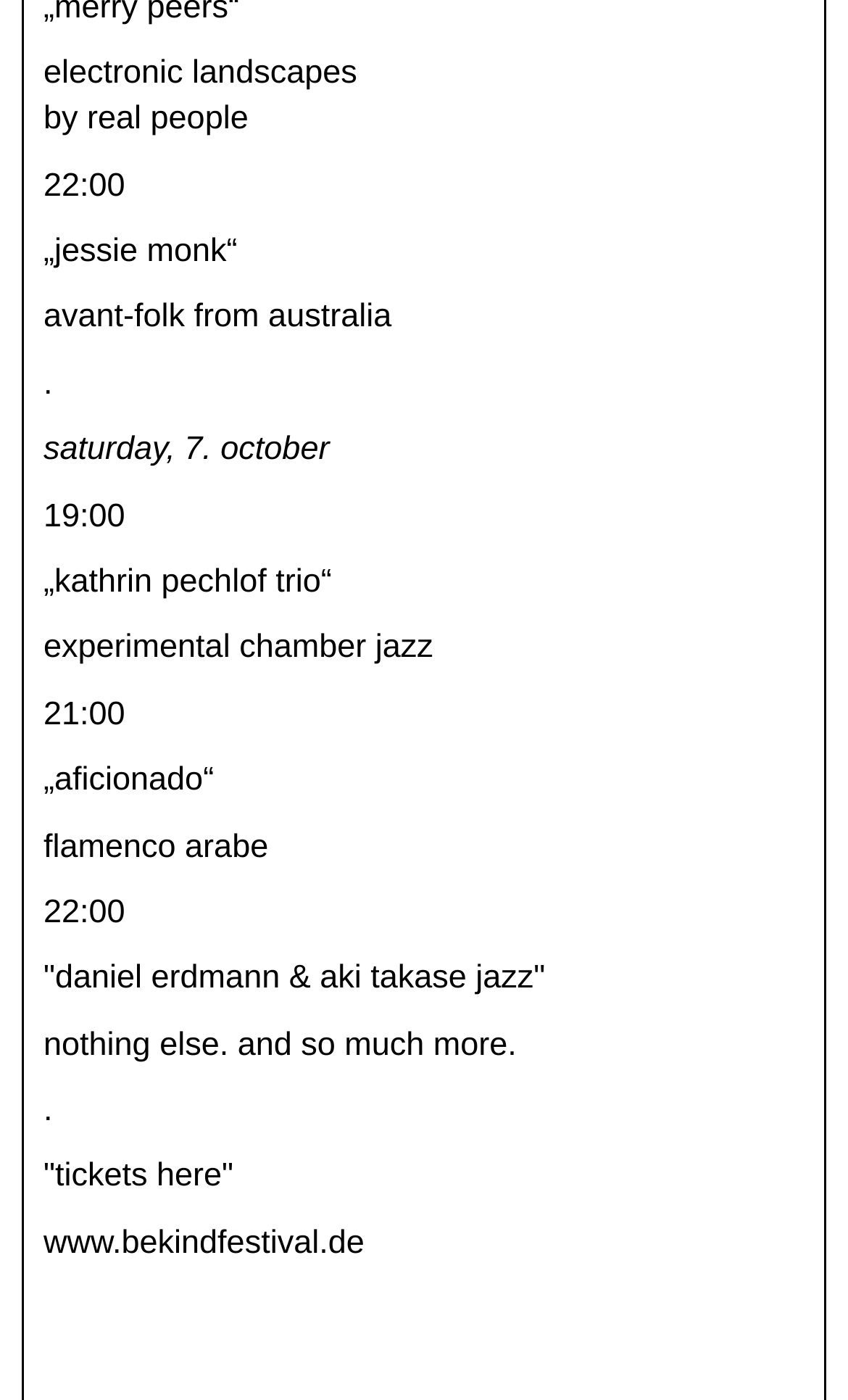What is the name of the festival?
Could you answer the question in a detailed manner, providing as much information as possible?

I found the link 'www.bekindfestival.de' at the bottom of the page, which suggests that the festival's name is bekindfestival.